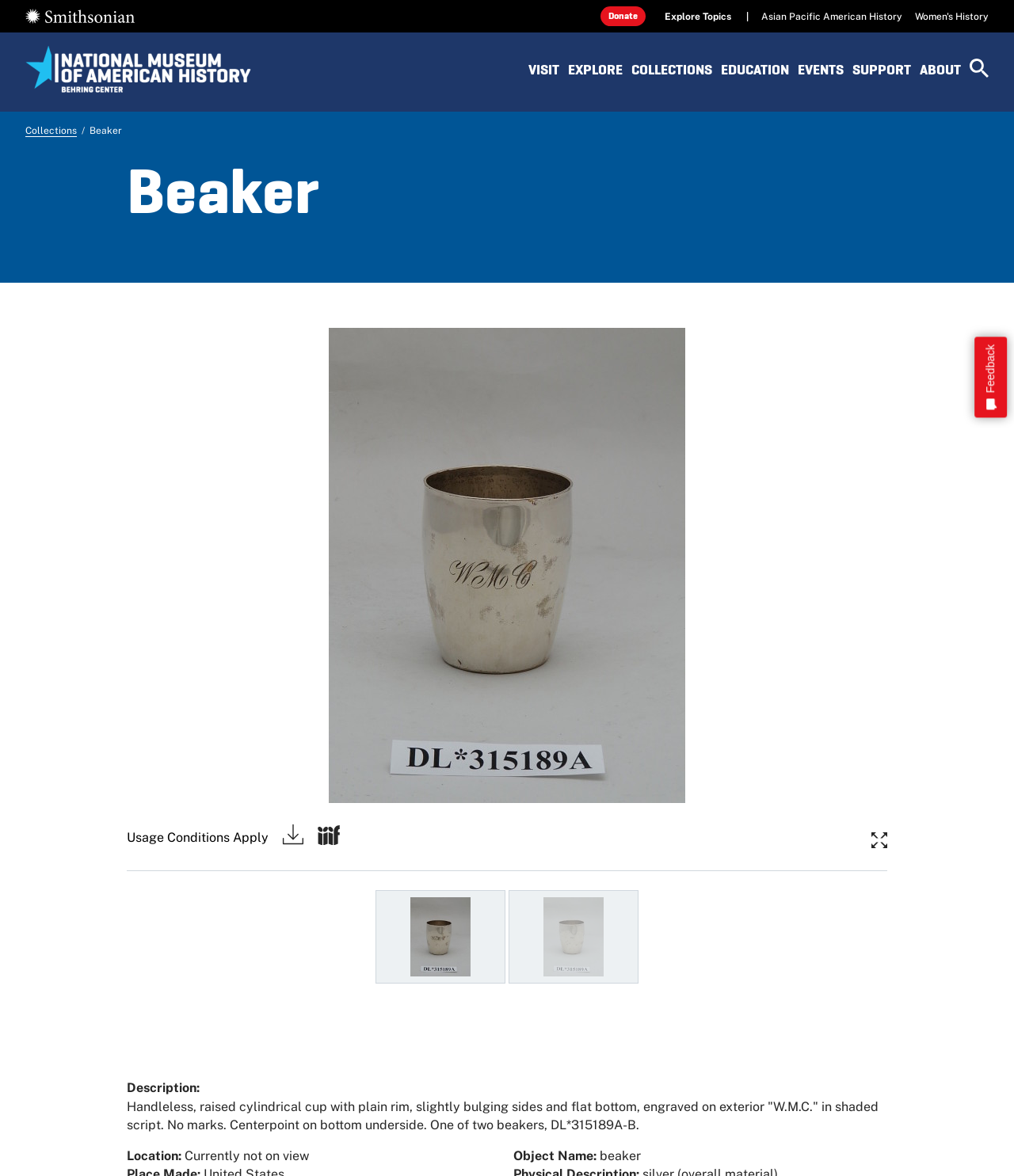Can you give a detailed response to the following question using the information from the image? What is the object name of the beaker?

The text 'Object Name: beaker' explicitly states that the object name of the beaker is indeed 'beaker'.